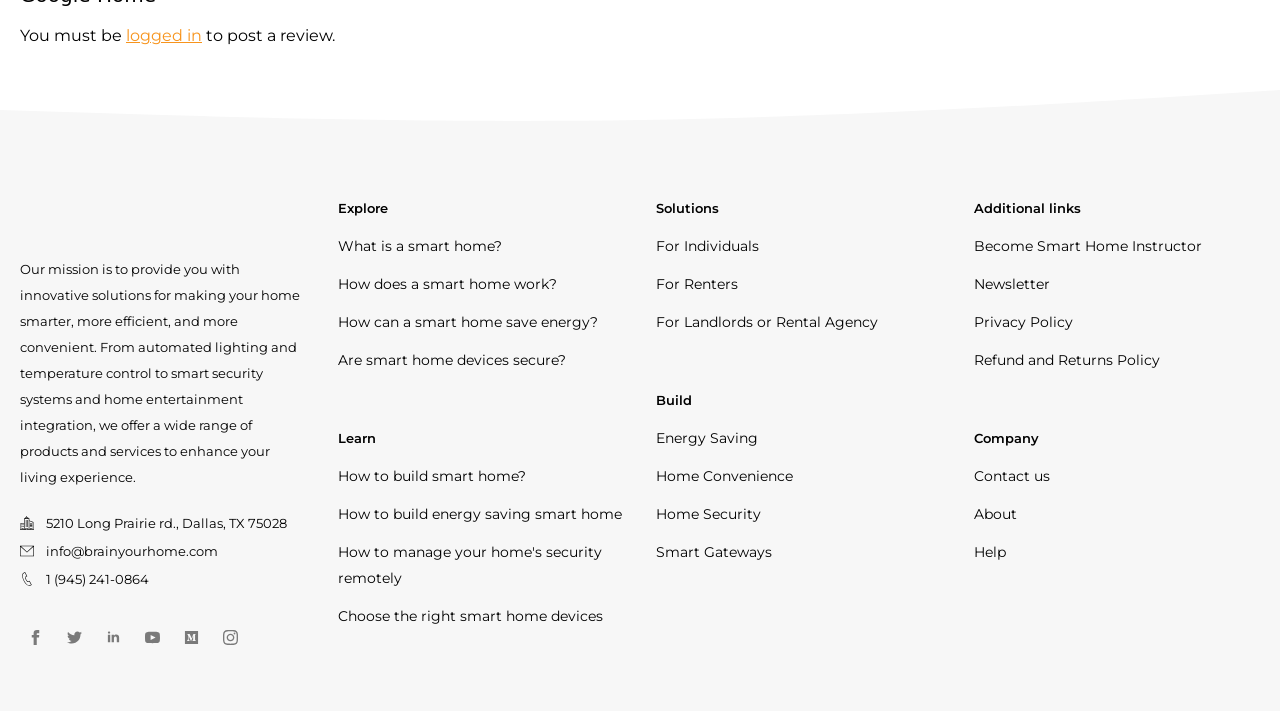Can you find the bounding box coordinates of the area I should click to execute the following instruction: "Explore solutions for individuals"?

[0.512, 0.328, 0.593, 0.365]